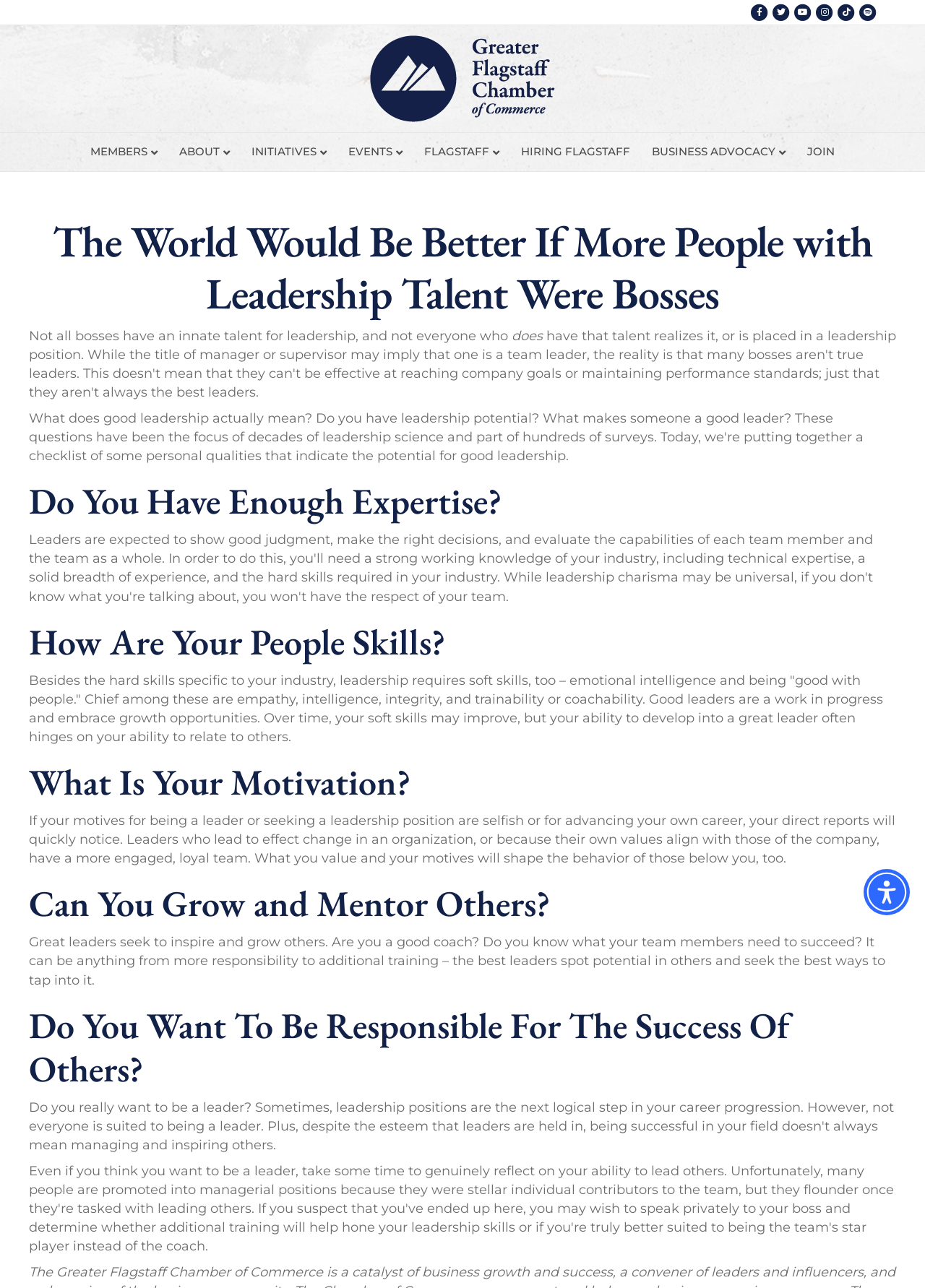Please identify the bounding box coordinates of the element on the webpage that should be clicked to follow this instruction: "Click the Accessibility Menu button". The bounding box coordinates should be given as four float numbers between 0 and 1, formatted as [left, top, right, bottom].

[0.934, 0.675, 0.984, 0.711]